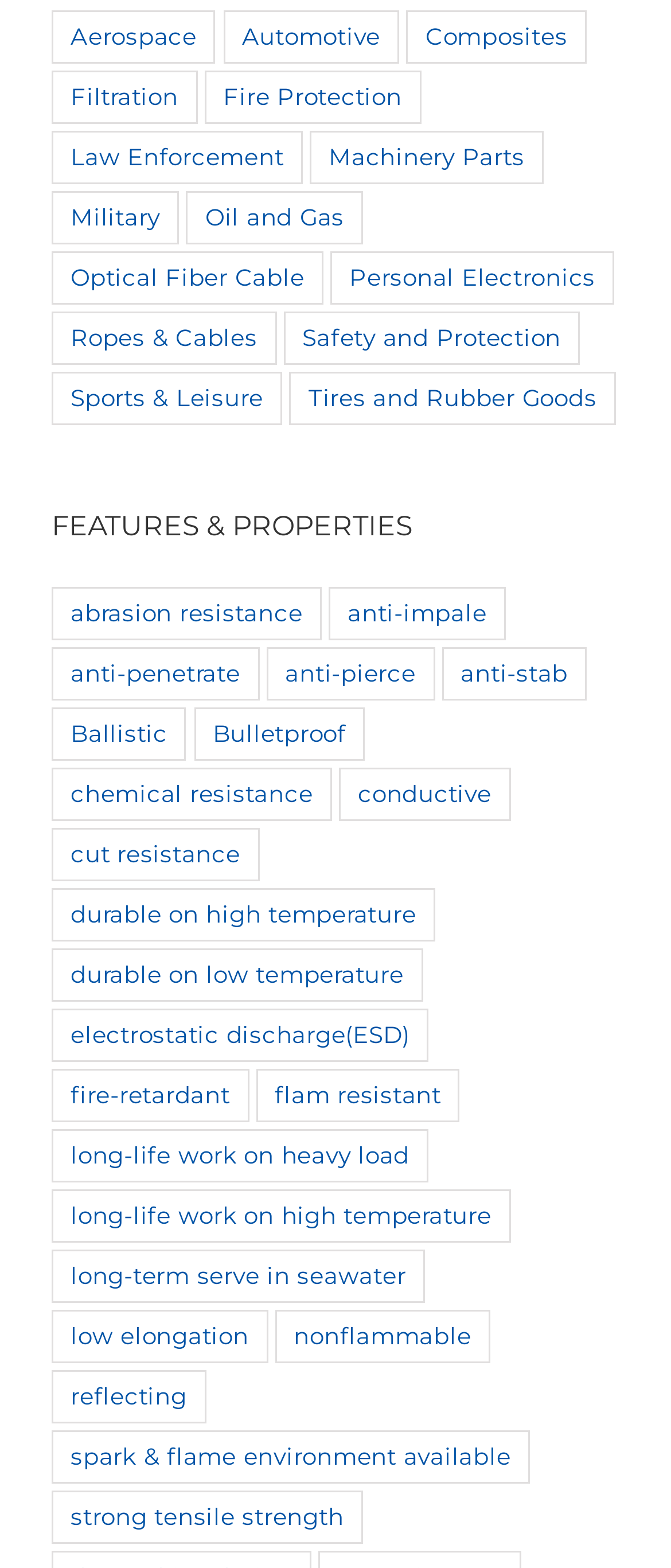Use a single word or phrase to answer this question: 
How many properties are listed?

23